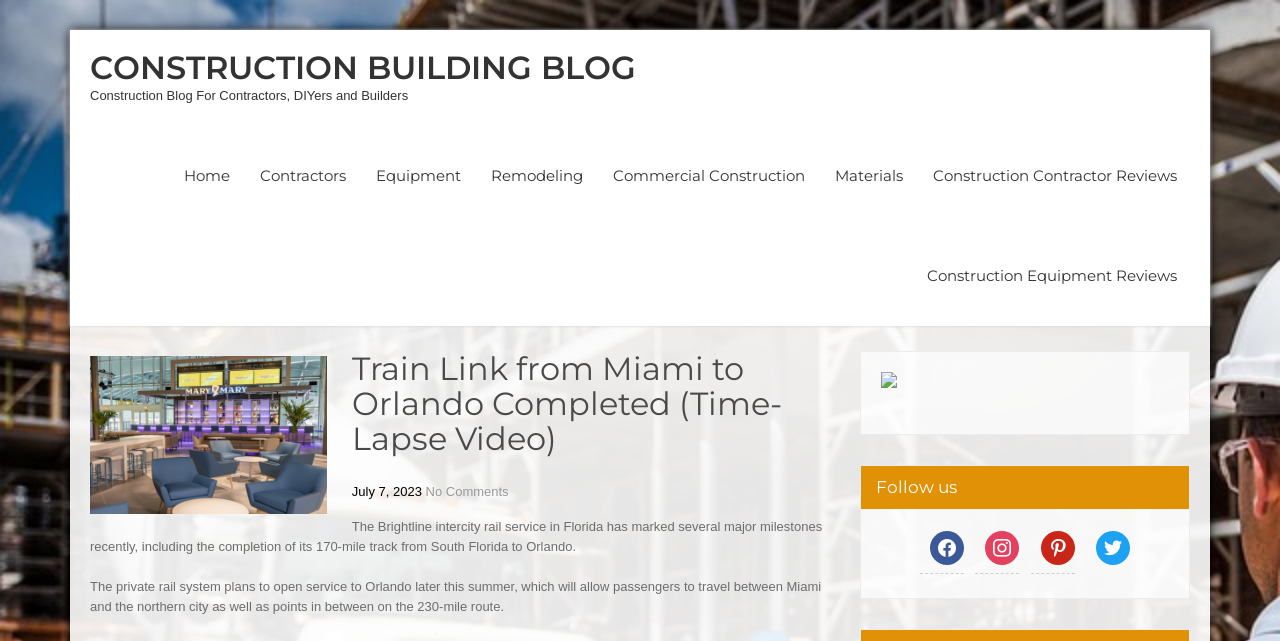Determine the bounding box coordinates for the UI element matching this description: "No Comments".

[0.332, 0.754, 0.397, 0.778]